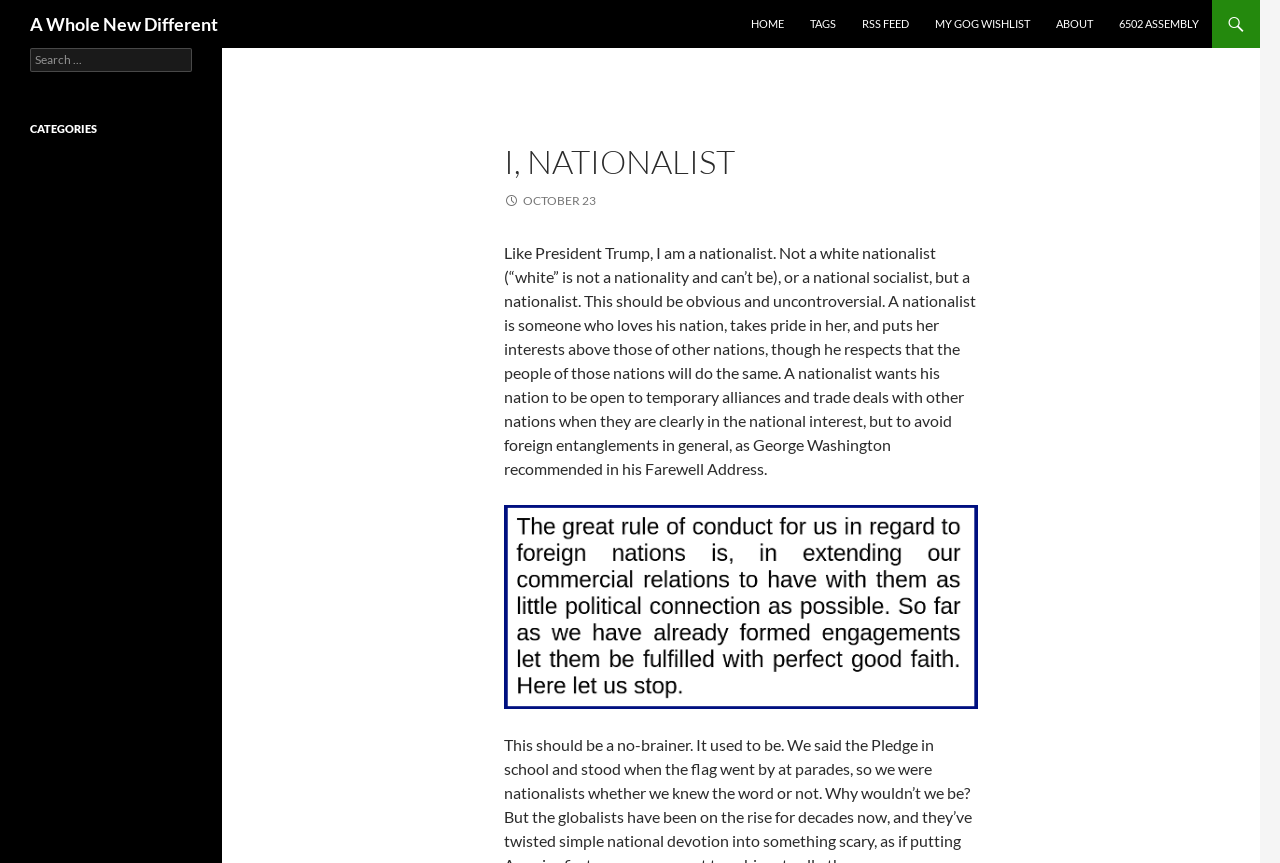Specify the bounding box coordinates for the region that must be clicked to perform the given instruction: "Go to the home page".

None